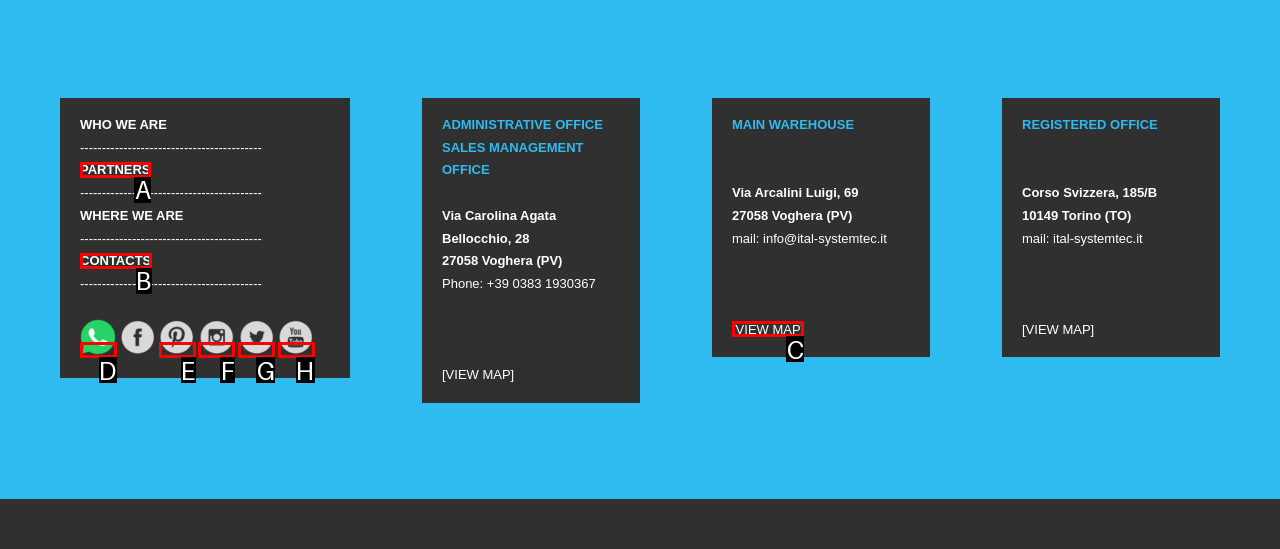Determine which HTML element to click on in order to complete the action: Go to MAIN WAREHOUSE.
Reply with the letter of the selected option.

C